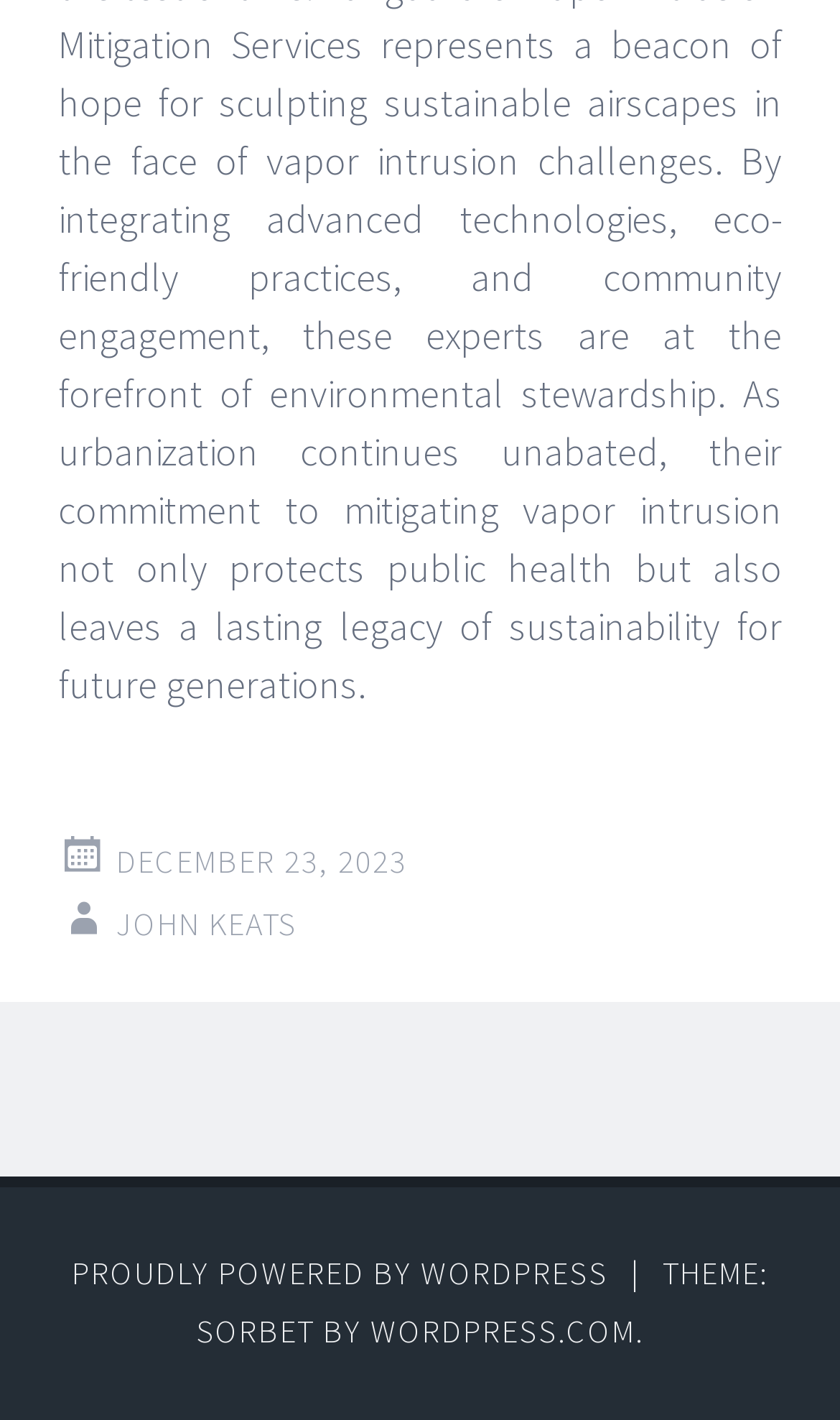Extract the bounding box of the UI element described as: "John Keats".

[0.138, 0.636, 0.354, 0.665]